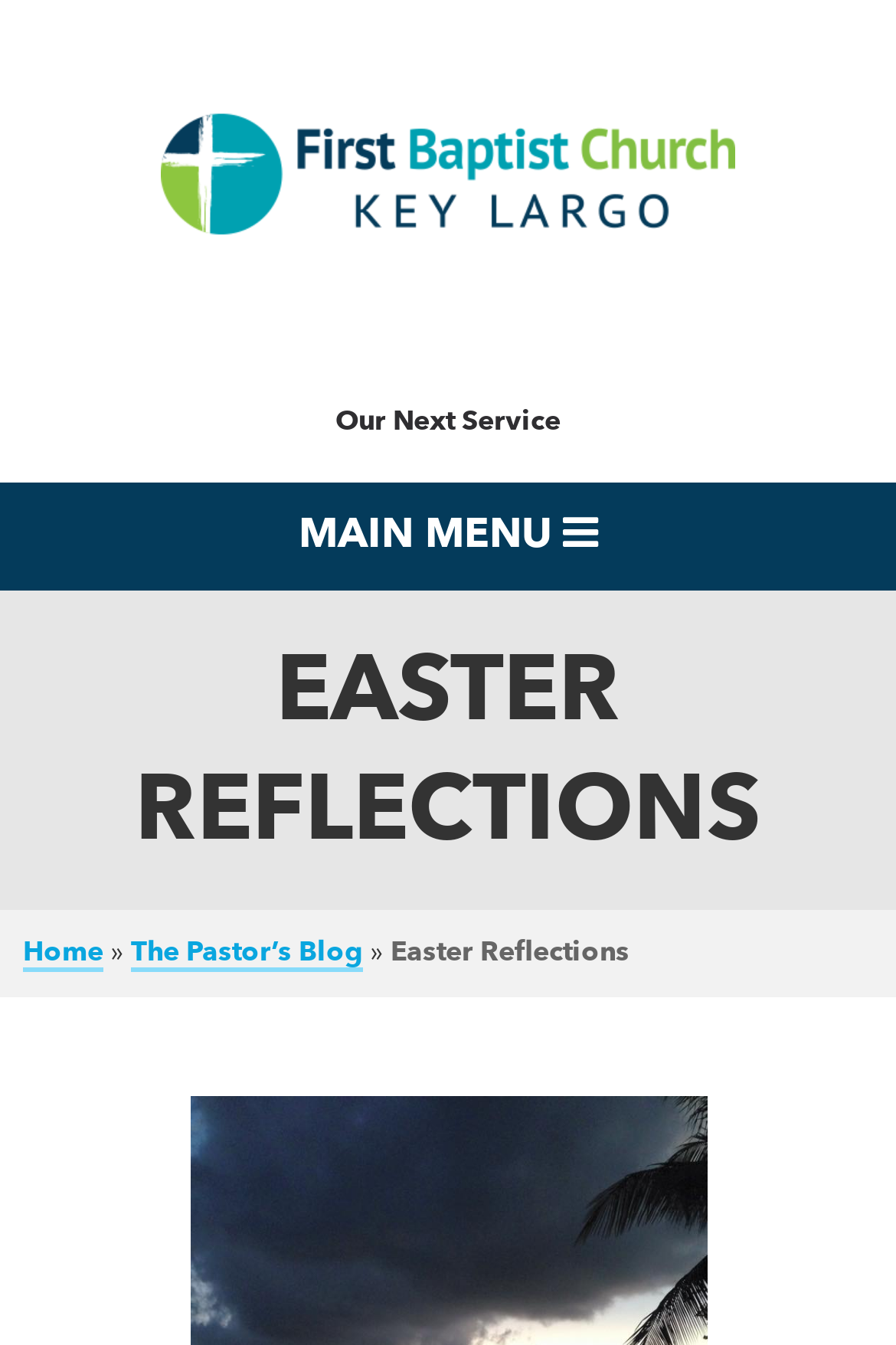Using the description: "The Pastor’s Blog", determine the UI element's bounding box coordinates. Ensure the coordinates are in the format of four float numbers between 0 and 1, i.e., [left, top, right, bottom].

[0.146, 0.698, 0.405, 0.722]